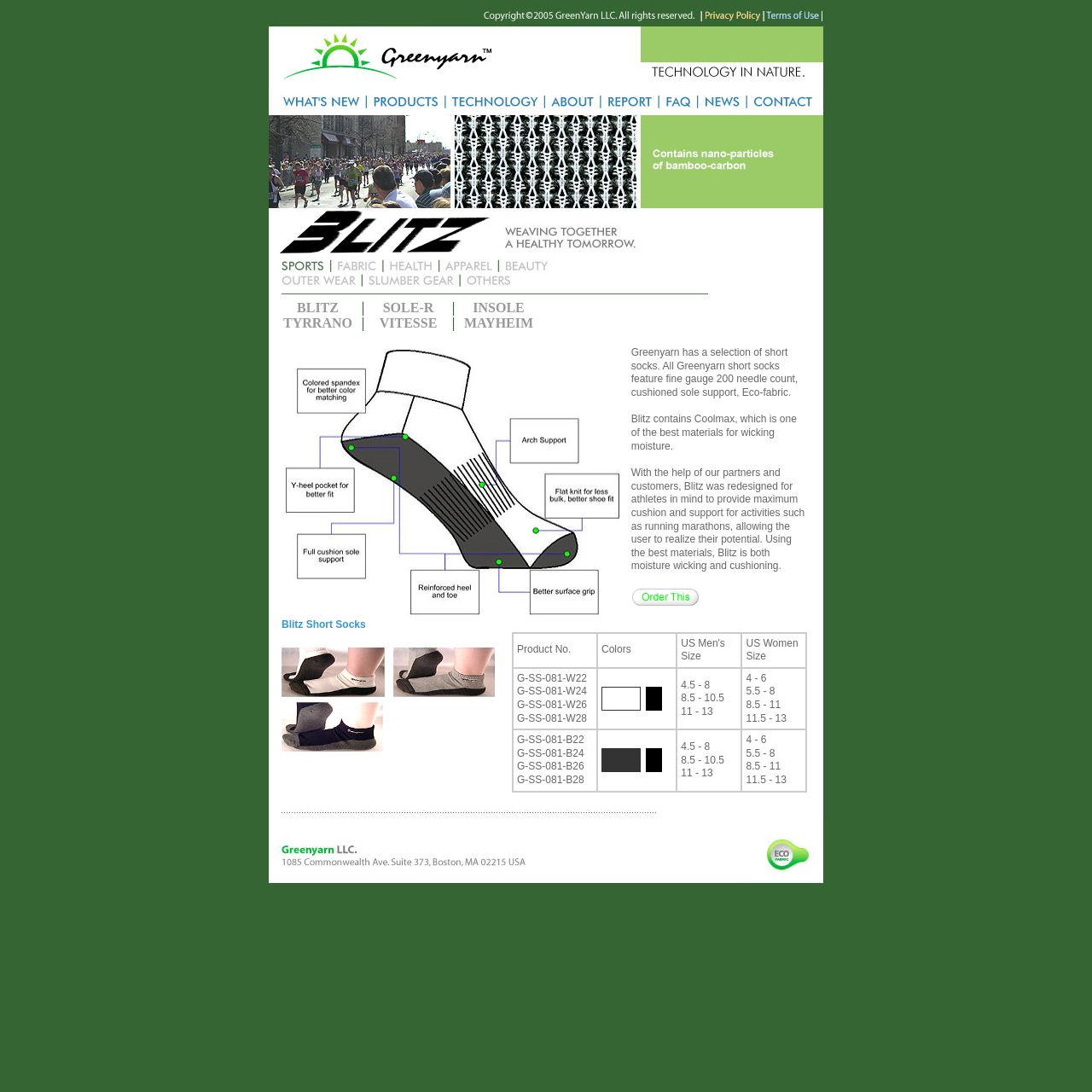Use one word or a short phrase to answer the question provided: 
What type of products are featured on this webpage?

Short socks